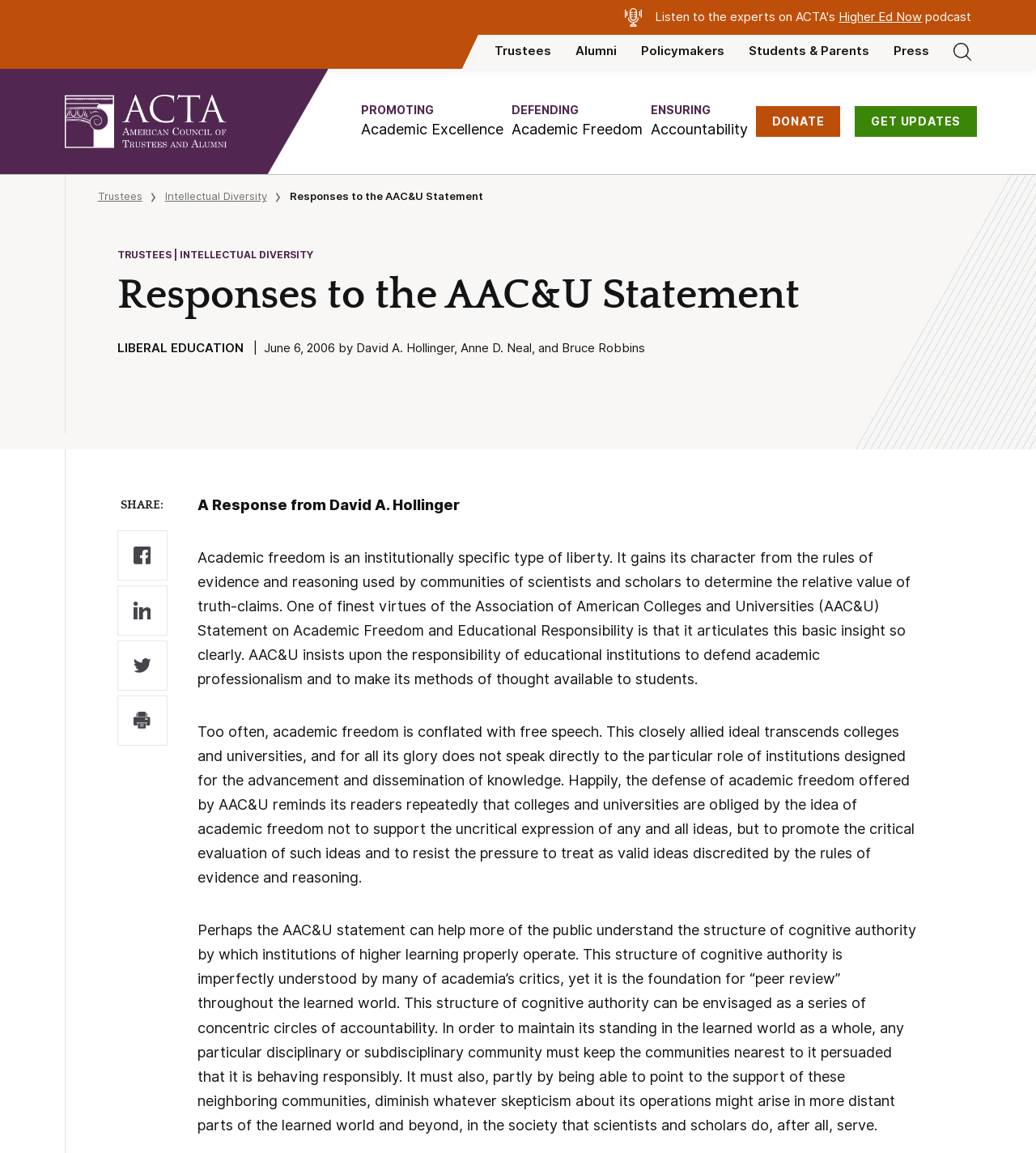Kindly determine the bounding box coordinates of the area that needs to be clicked to fulfill this instruction: "Click the 'DONATE' link".

[0.729, 0.092, 0.811, 0.118]